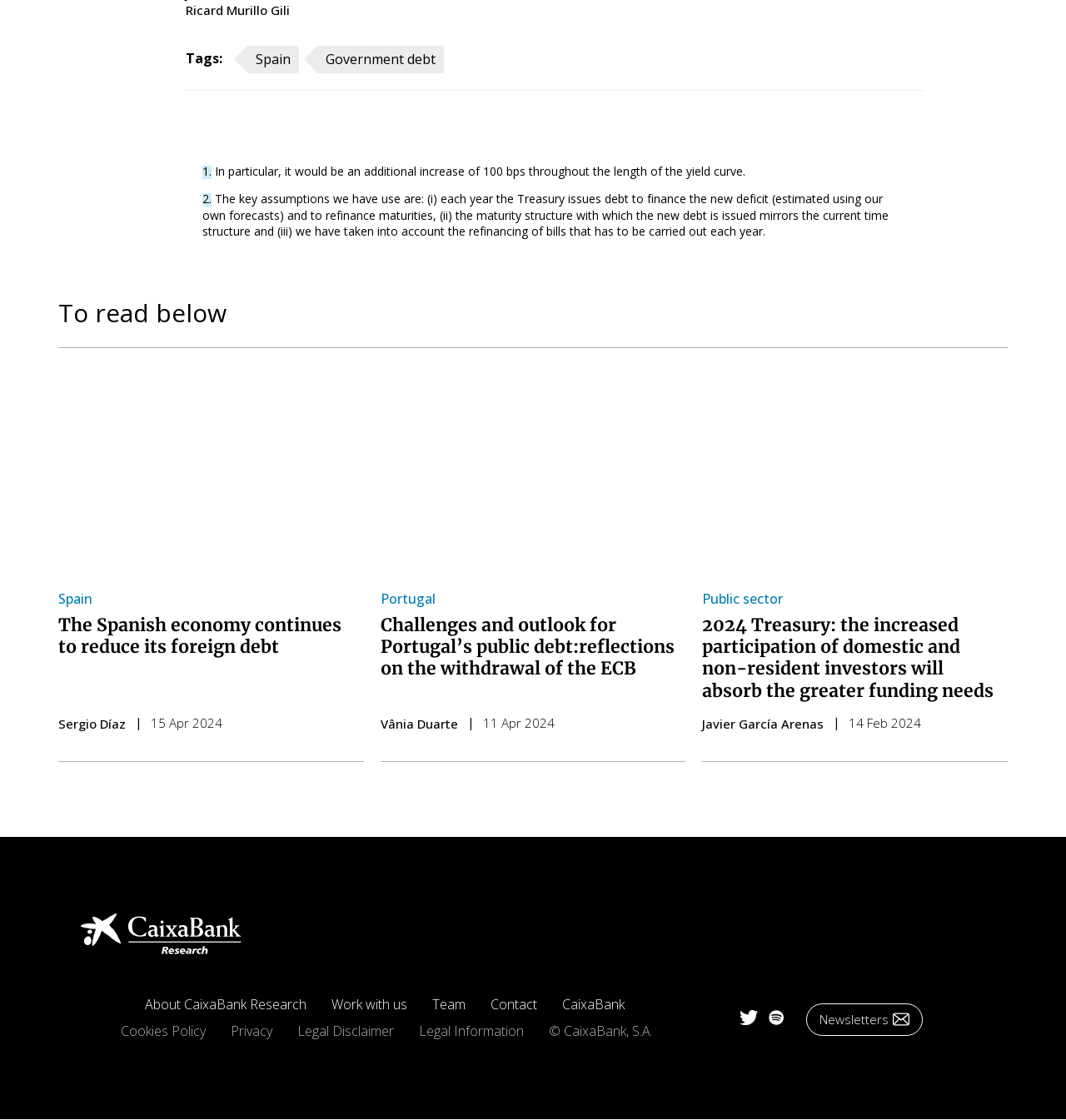Please locate the bounding box coordinates of the region I need to click to follow this instruction: "Read the 2024 Treasury article".

[0.659, 0.548, 0.932, 0.627]